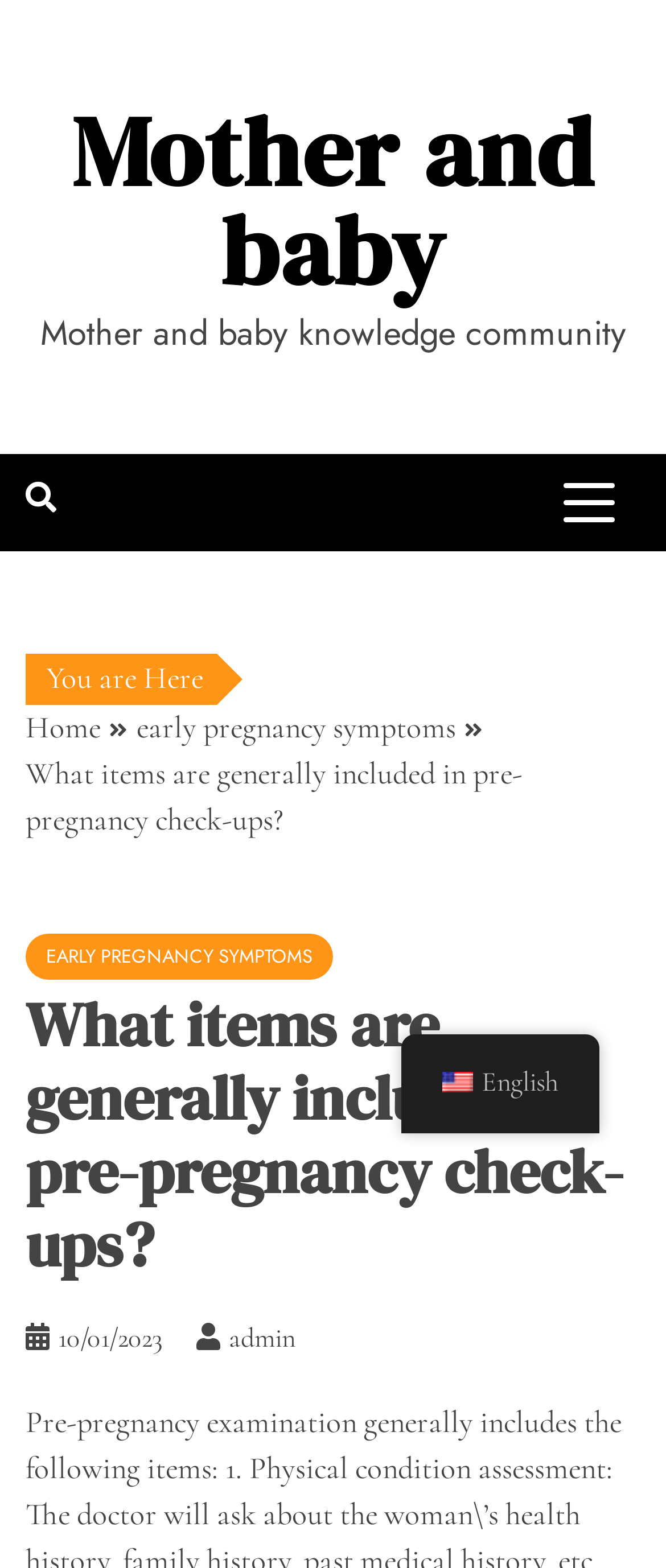Reply to the question with a brief word or phrase: What is the language of the webpage?

English